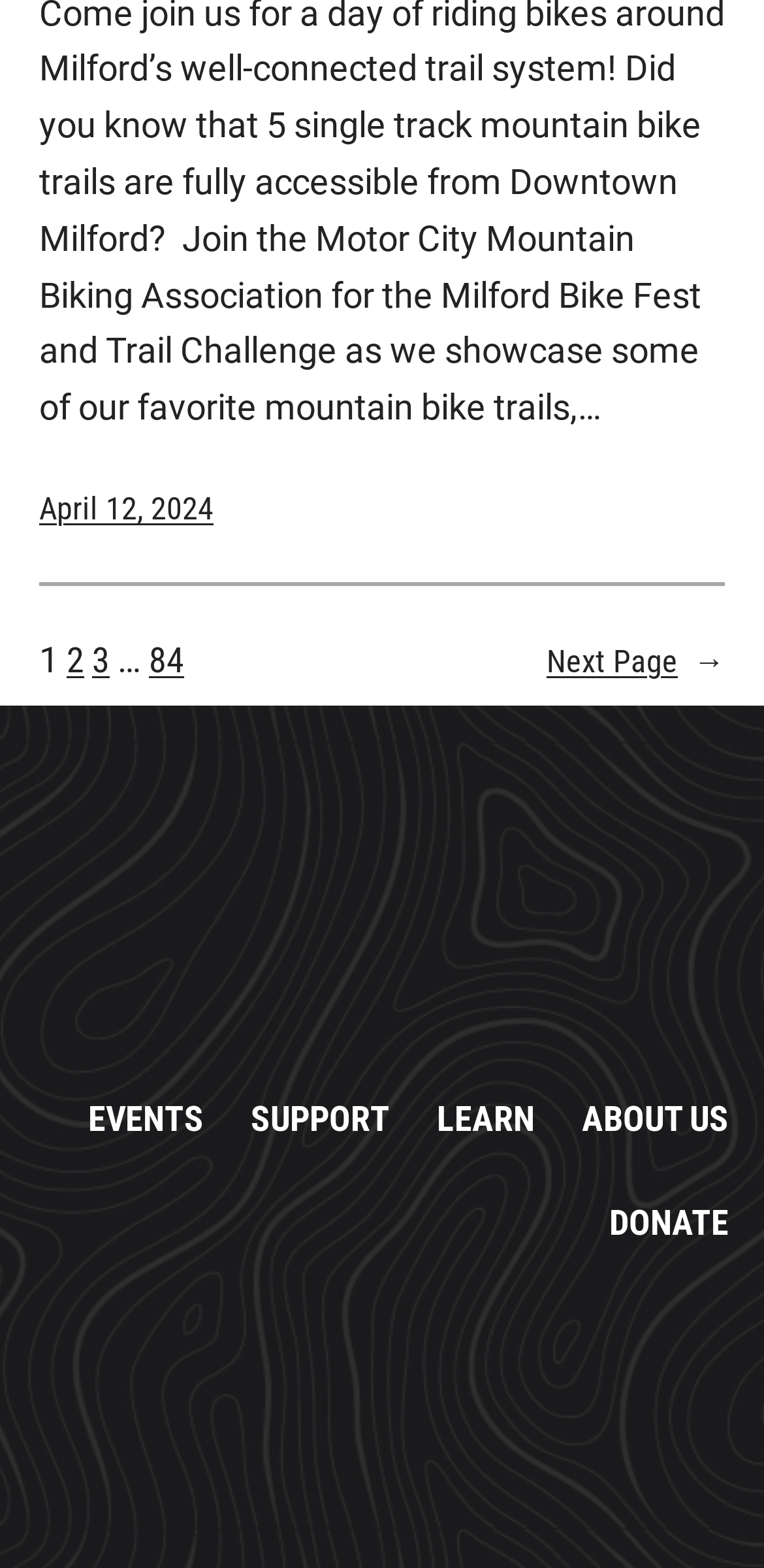Answer the question below with a single word or a brief phrase: 
How many pagination links are visible?

4